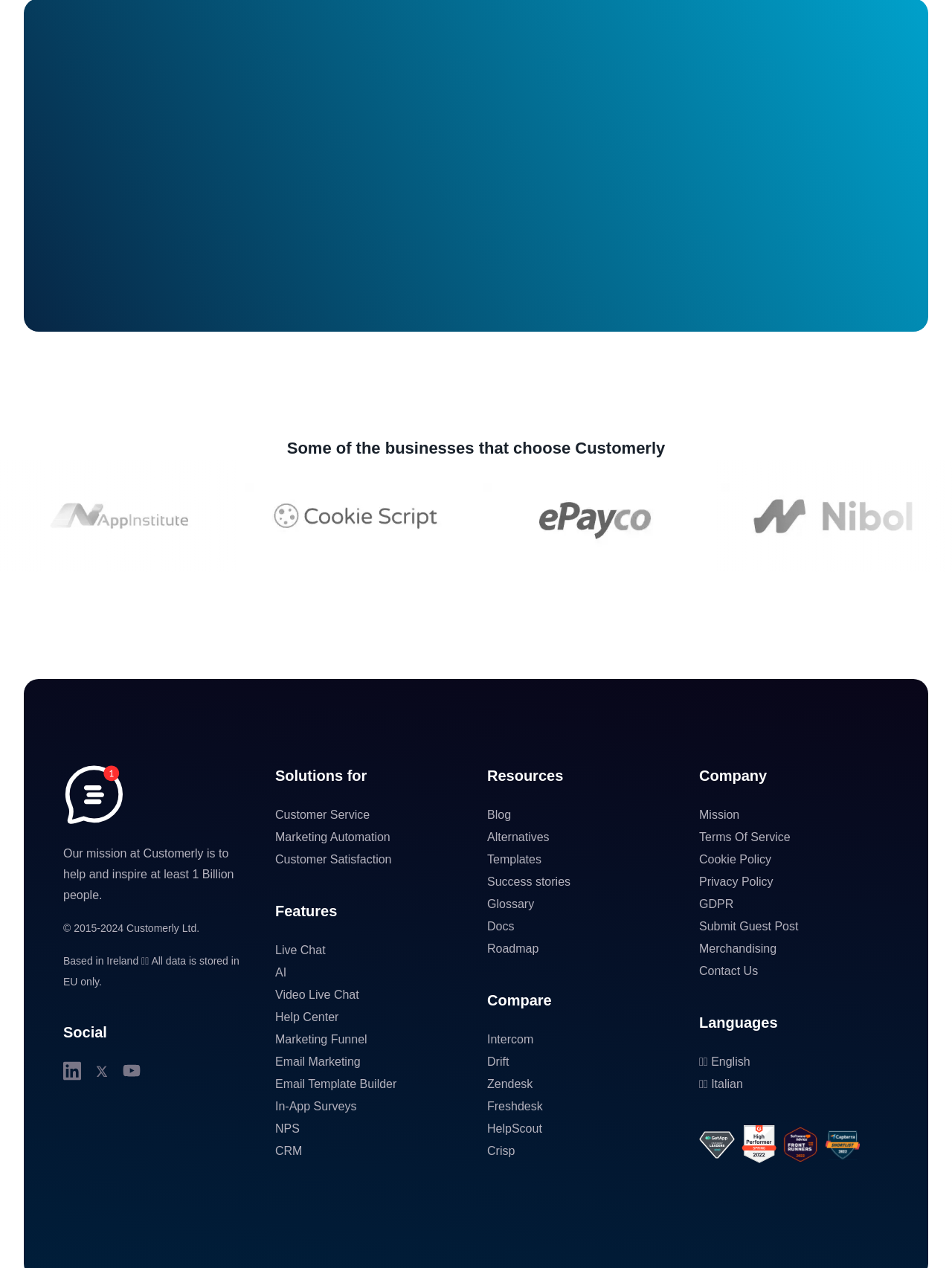Given the element description, predict the bounding box coordinates in the format (top-left x, top-left y, bottom-right x, bottom-right y), using floating point numbers between 0 and 1: HelpScout

[0.512, 0.885, 0.569, 0.895]